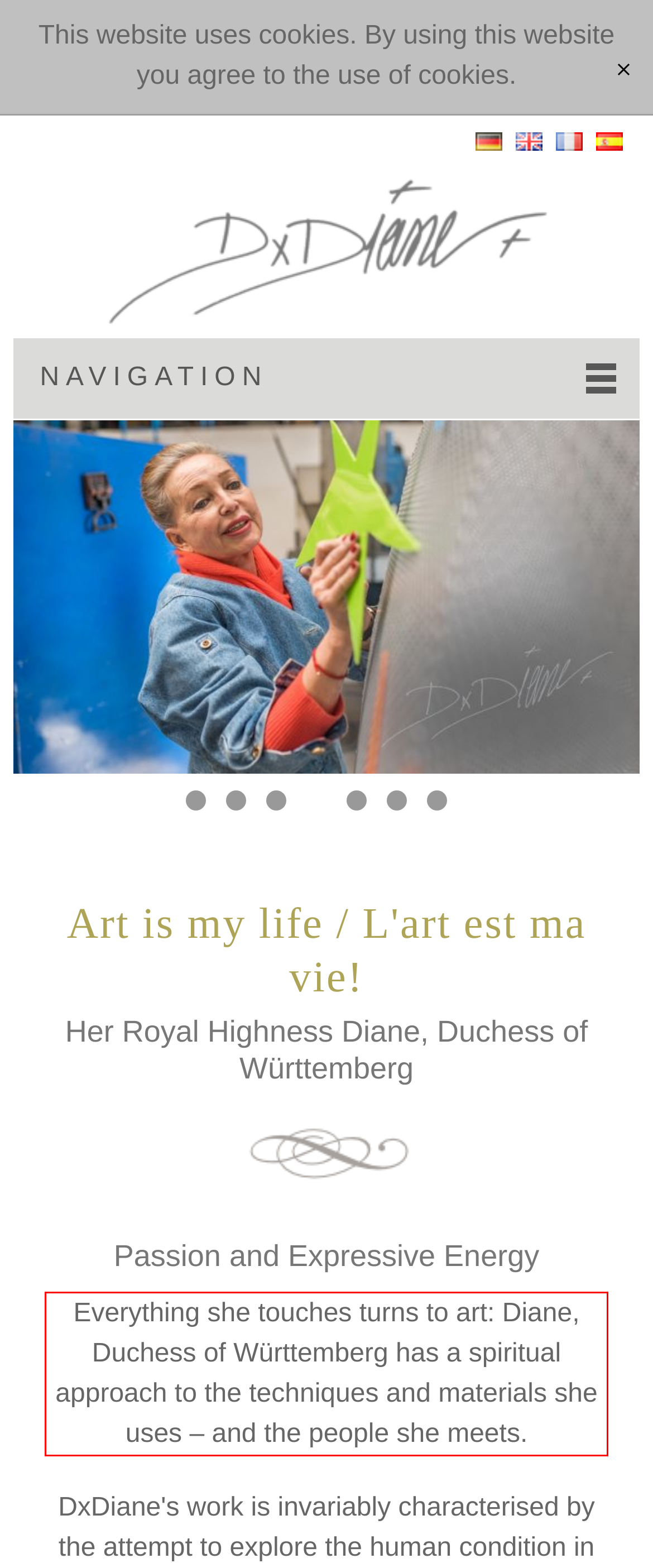View the screenshot of the webpage and identify the UI element surrounded by a red bounding box. Extract the text contained within this red bounding box.

Everything she touches turns to art: Diane, Duchess of Württemberg has a spiritual approach to the techniques and materials she uses – and the people she meets.